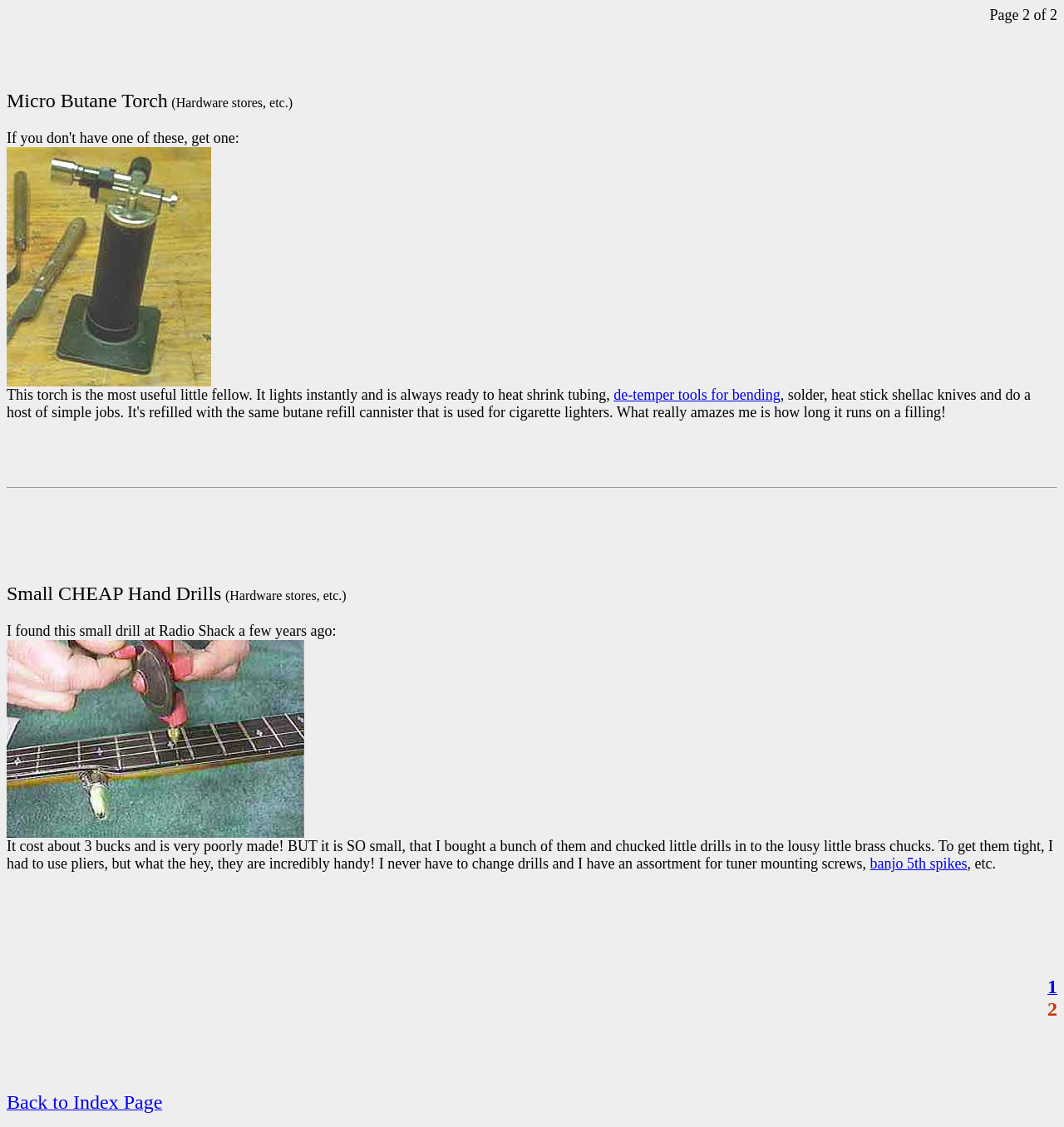Provide a brief response to the question using a single word or phrase: 
How many pages are there in total?

2